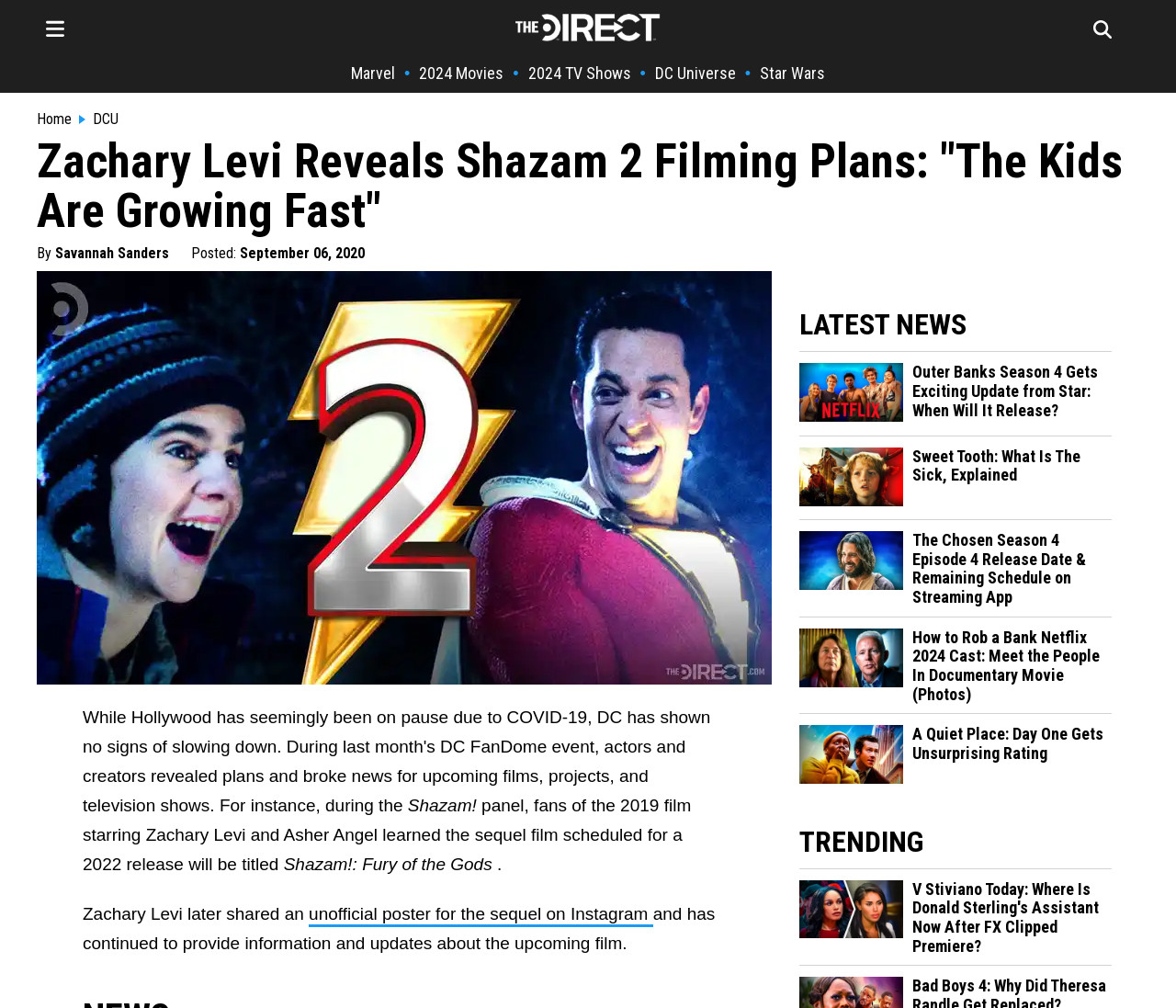Please examine the image and answer the question with a detailed explanation:
Who is the author of the article?

I found the author's name by looking at the link element with the text 'Savannah Sanders' which is located near the 'Posted:' text, indicating that Savannah Sanders is the author of the article.